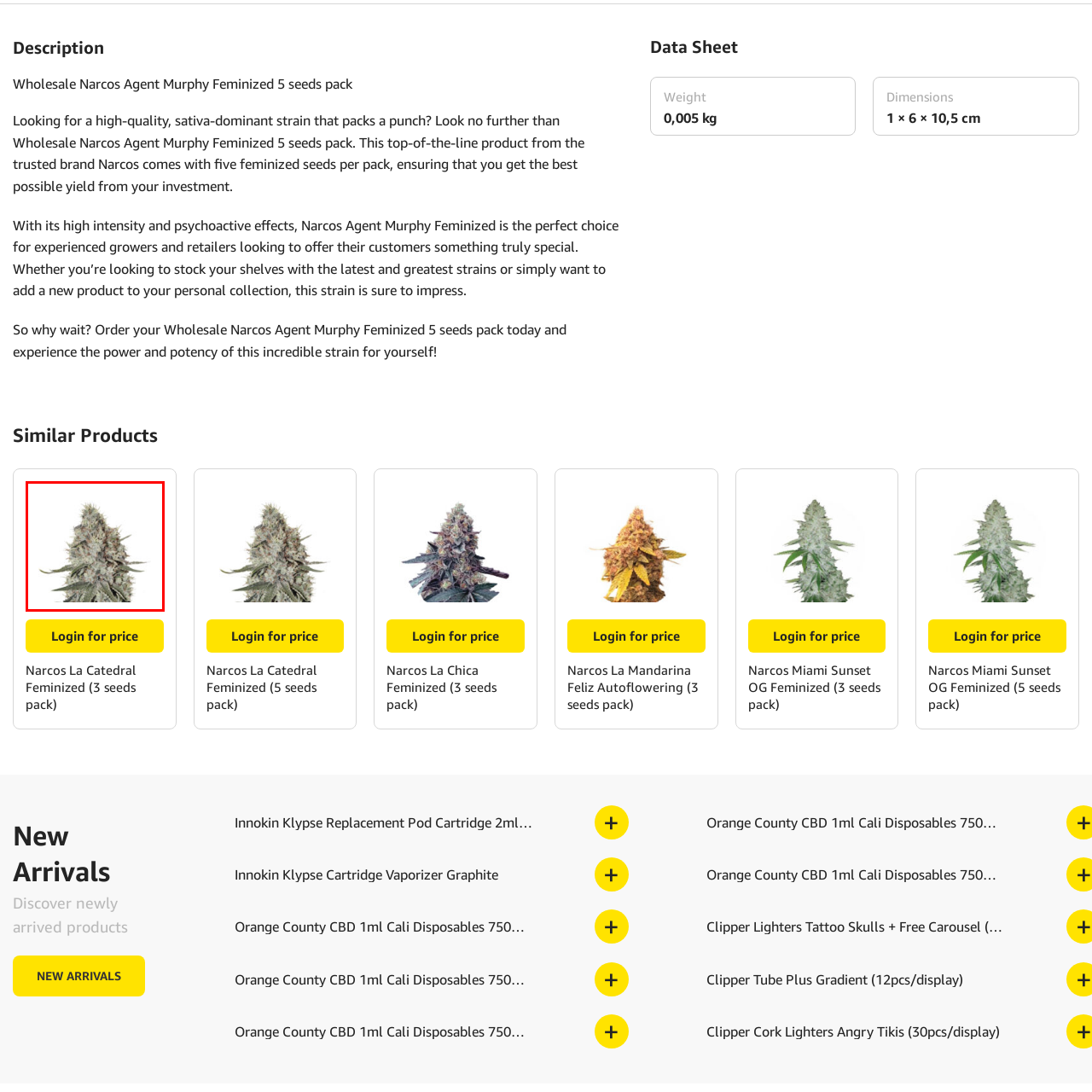Offer a detailed caption for the image that is surrounded by the red border.

The image features a close-up view of a cannabis flower, showcasing its dense and frosty buds. The plant exhibits a thick coating of trichomes, which gives it a glistening appearance. This particular strain is associated with the "Narcos La Catedral Feminized" seeds pack, renowned for its high quality and sativa-dominant genetics. These characteristics suggest a potent strain favored by experienced growers and enthusiasts alike, ideal for those looking to achieve robust yields and intense psychoactive effects. The vibrant green leaves and the overall structure of the flower indicate its readiness for cultivation and potential enjoyment.